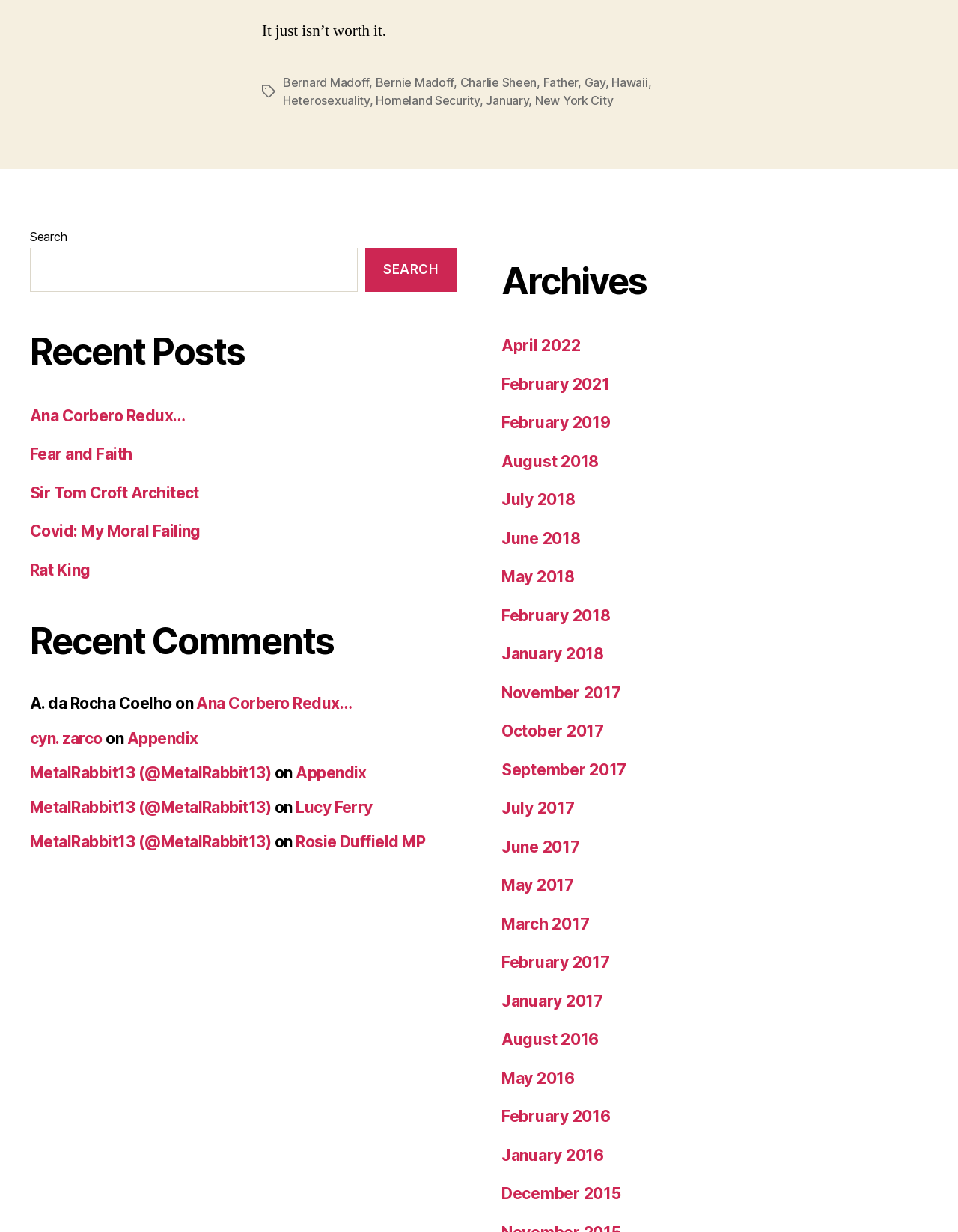Please find the bounding box coordinates of the element that you should click to achieve the following instruction: "Browse archives by month". The coordinates should be presented as four float numbers between 0 and 1: [left, top, right, bottom].

[0.523, 0.218, 0.969, 0.255]